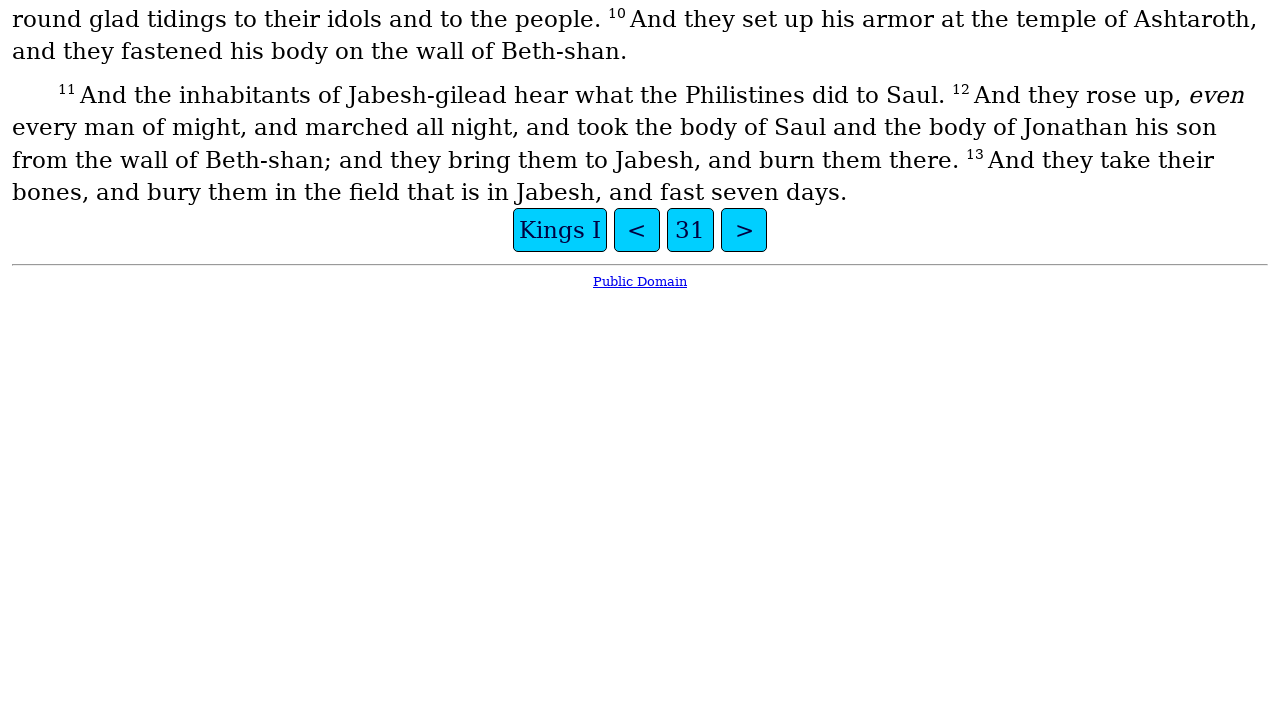Provide the bounding box coordinates for the UI element that is described as: "31".

[0.521, 0.294, 0.558, 0.357]